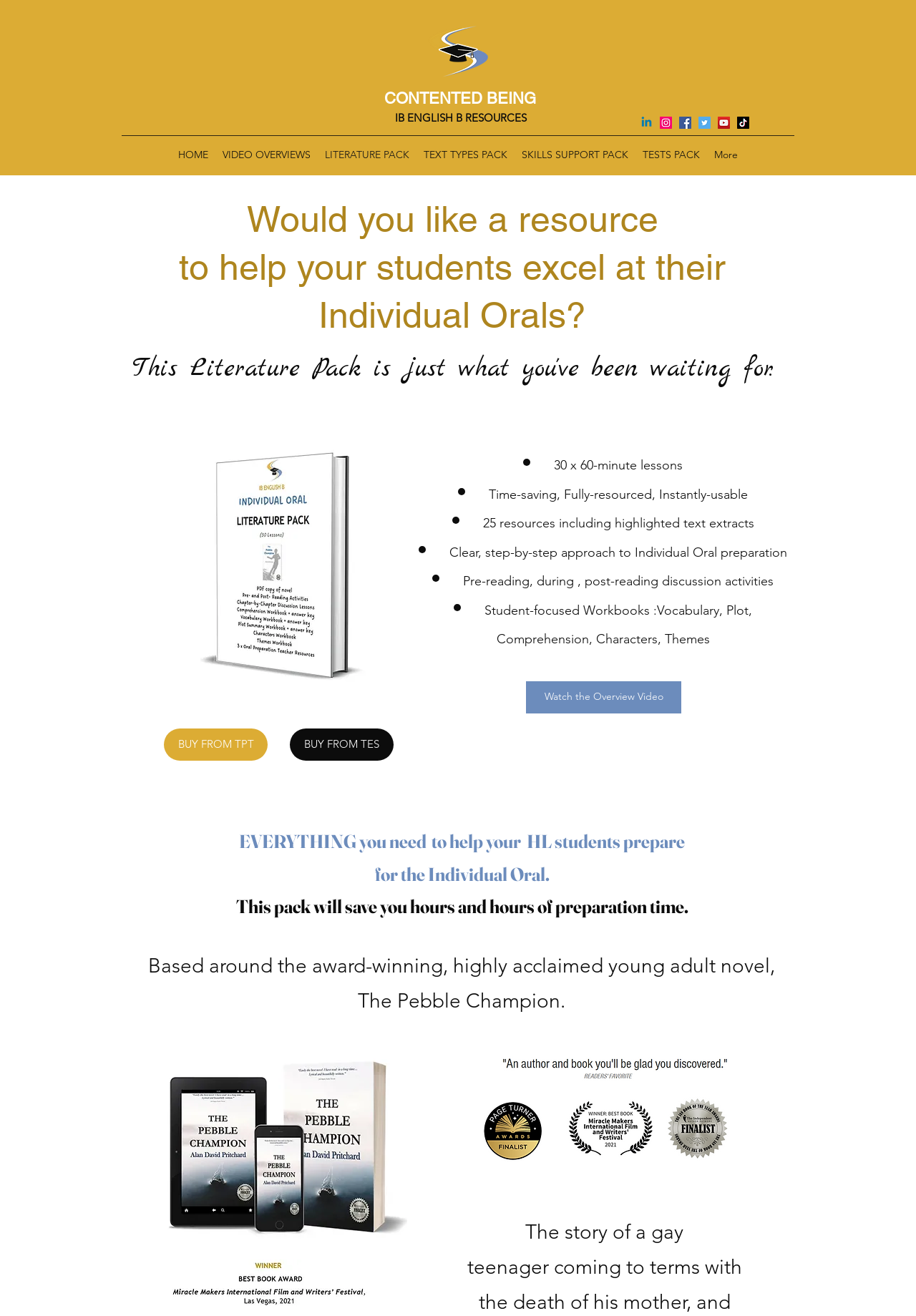Identify the bounding box for the UI element specified in this description: "BUY FROM TPT". The coordinates must be four float numbers between 0 and 1, formatted as [left, top, right, bottom].

[0.179, 0.554, 0.292, 0.578]